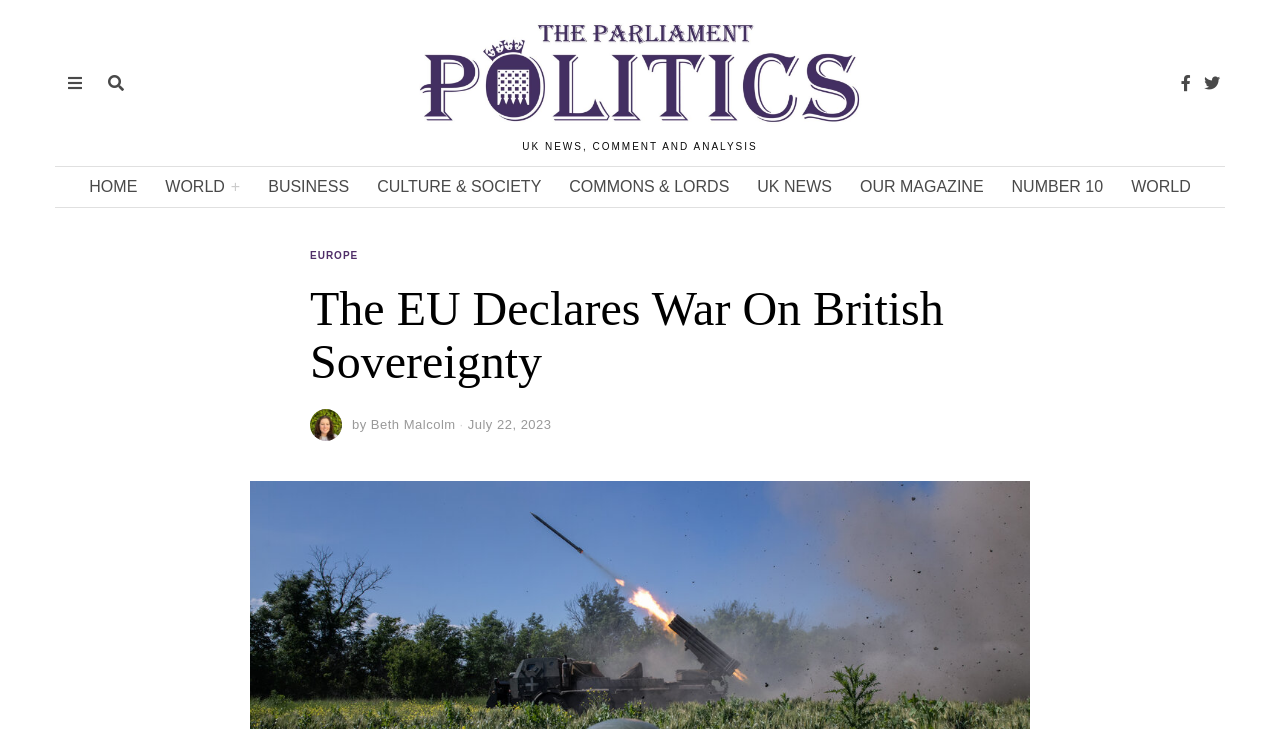Who is the author of the article?
Please use the image to deliver a detailed and complete answer.

I inferred this answer by looking at the link 'Beth Malcolm' which is accompanied by the text 'by', suggesting that Beth Malcolm is the author of the article.